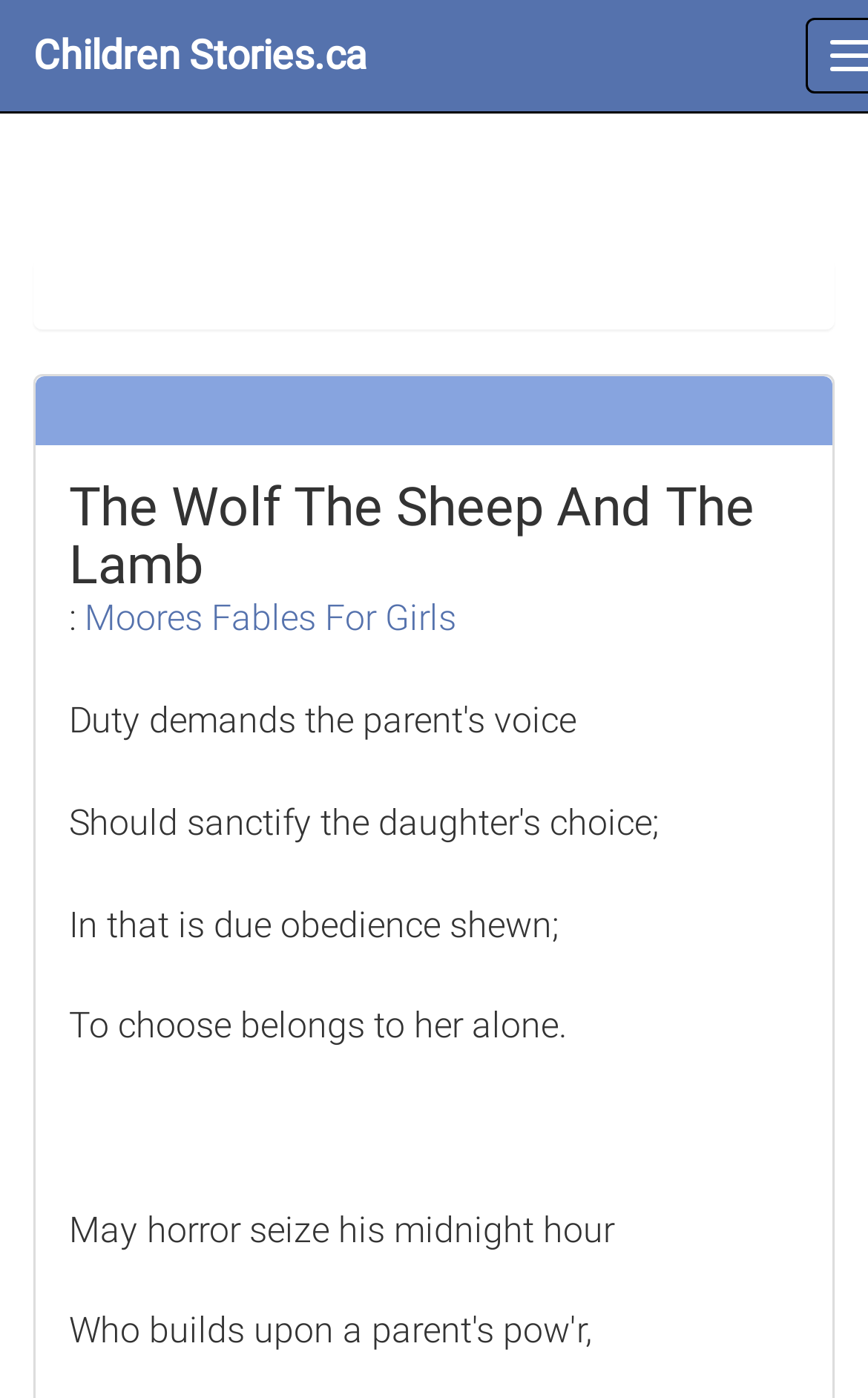Based on the provided description, "Children Stories.ca", find the bounding box of the corresponding UI element in the screenshot.

[0.0, 0.0, 0.462, 0.08]